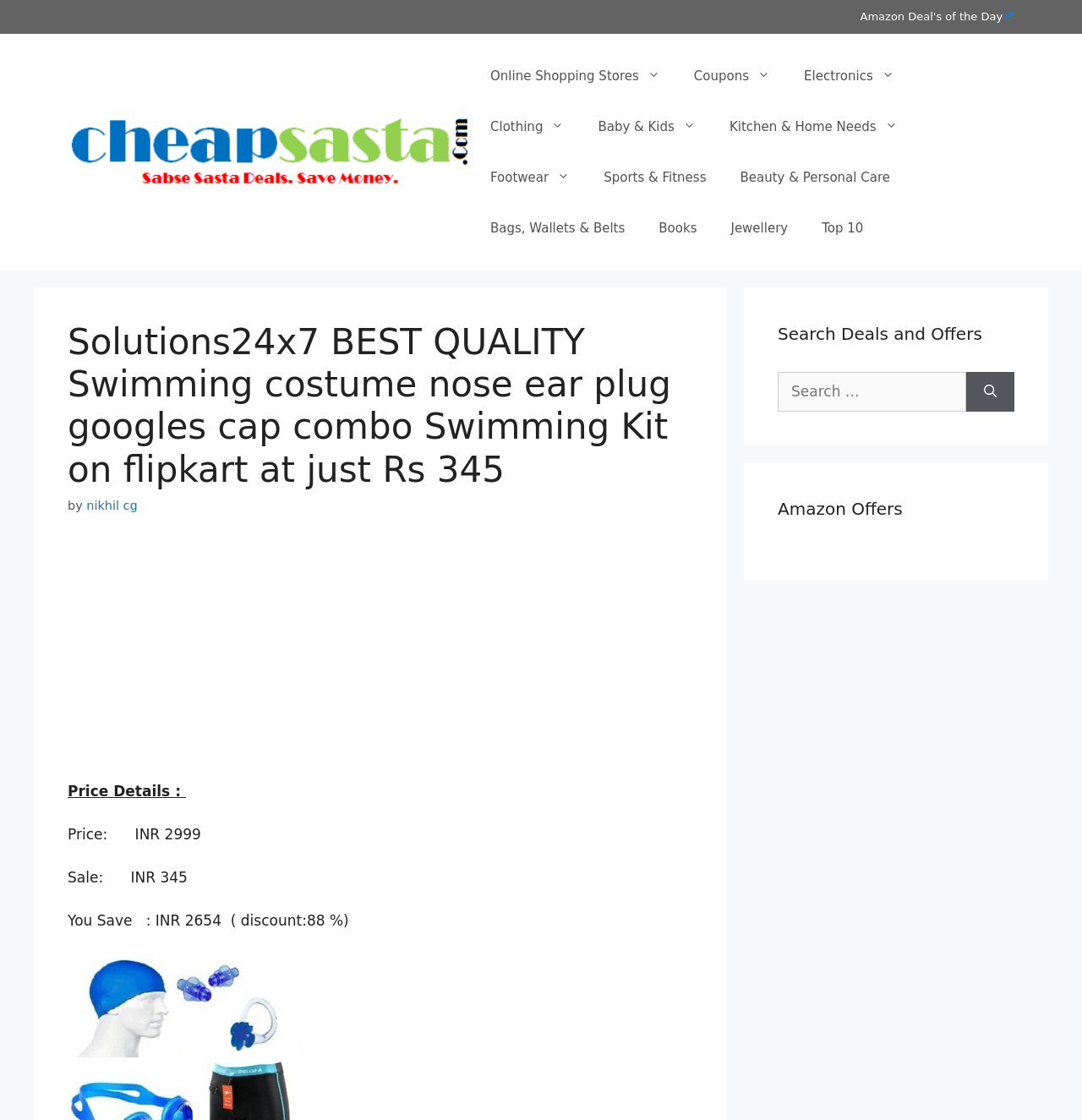Could you locate the bounding box coordinates for the section that should be clicked to accomplish this task: "Visit Amazon Deals of the Day".

[0.795, 0.009, 0.938, 0.02]